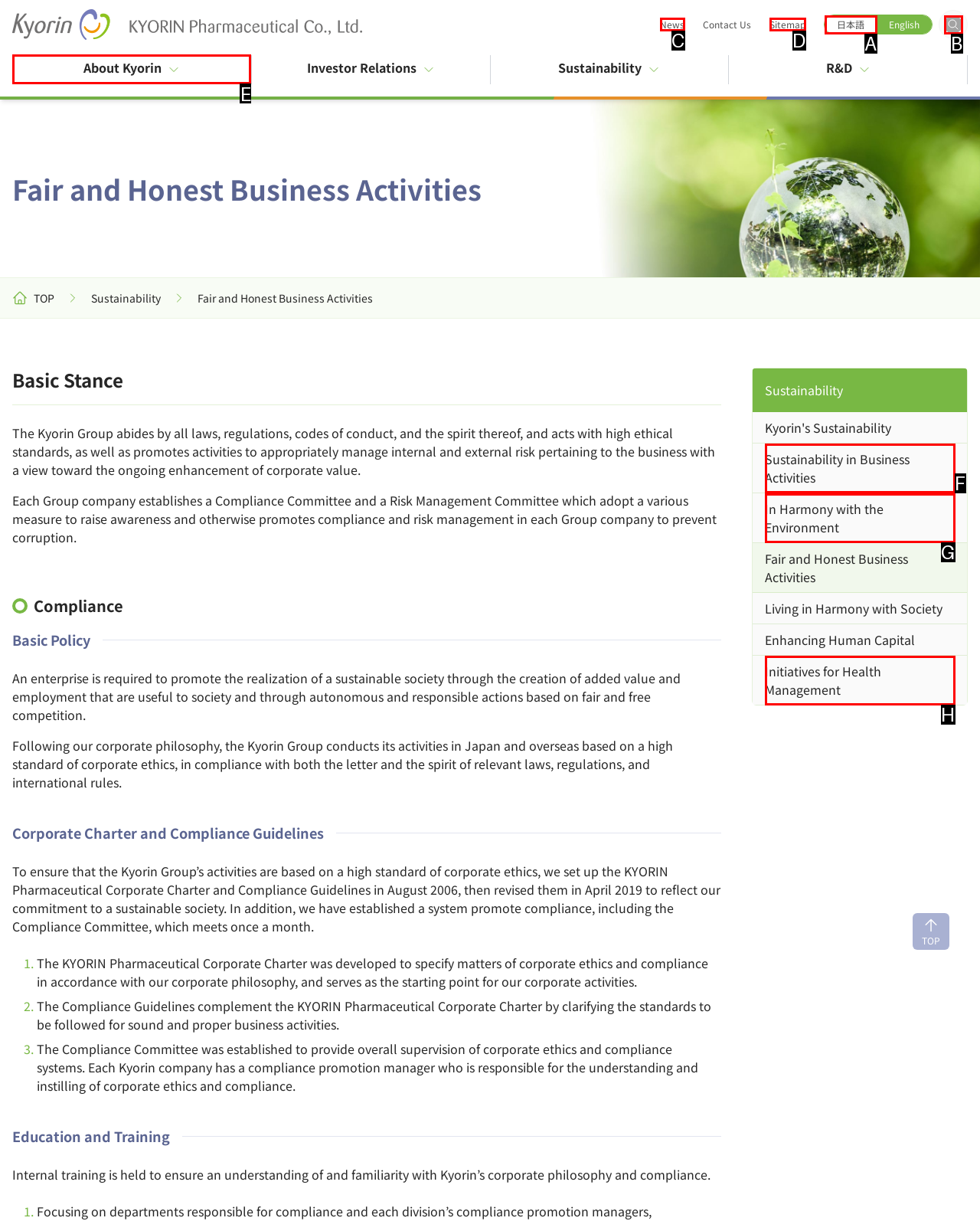Point out the HTML element I should click to achieve the following task: Go to the 'About Kyorin' page Provide the letter of the selected option from the choices.

E